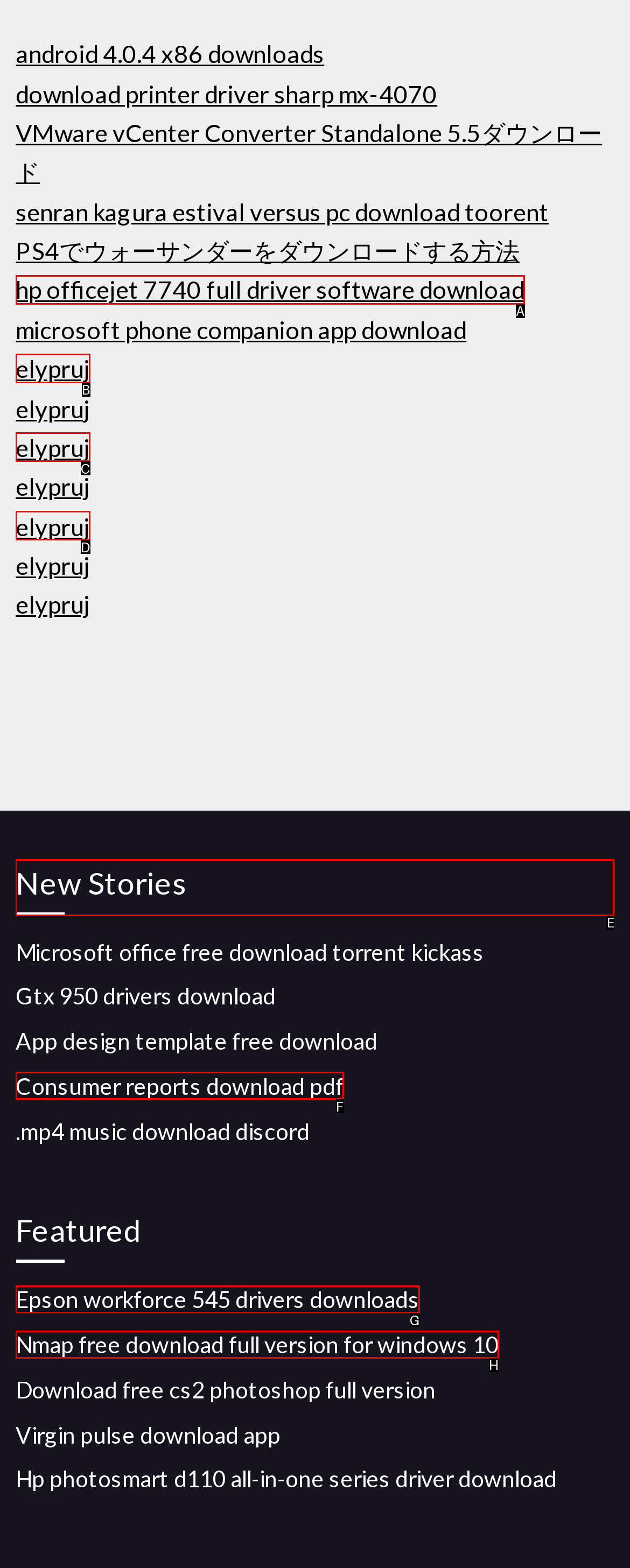From the given choices, which option should you click to complete this task: view new stories? Answer with the letter of the correct option.

E